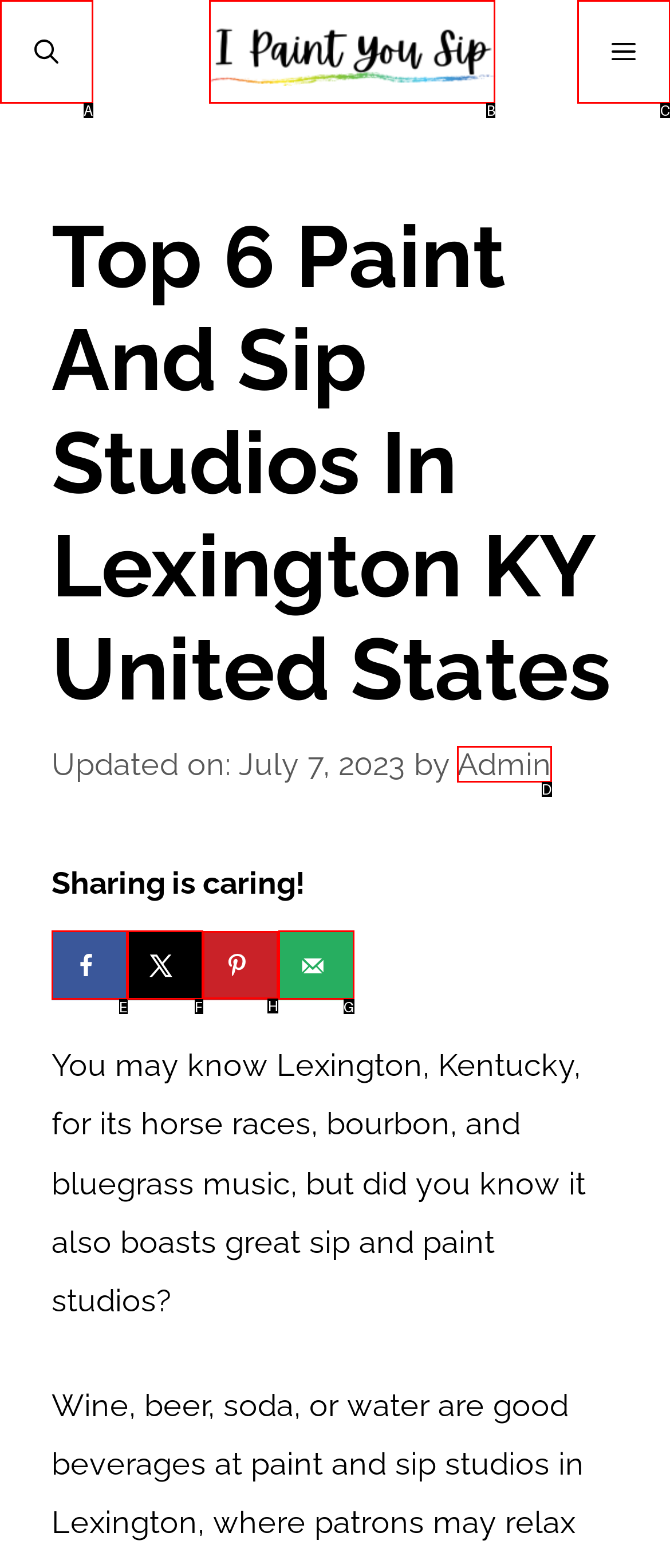Identify the correct UI element to click on to achieve the following task: Save to Pinterest Respond with the corresponding letter from the given choices.

H